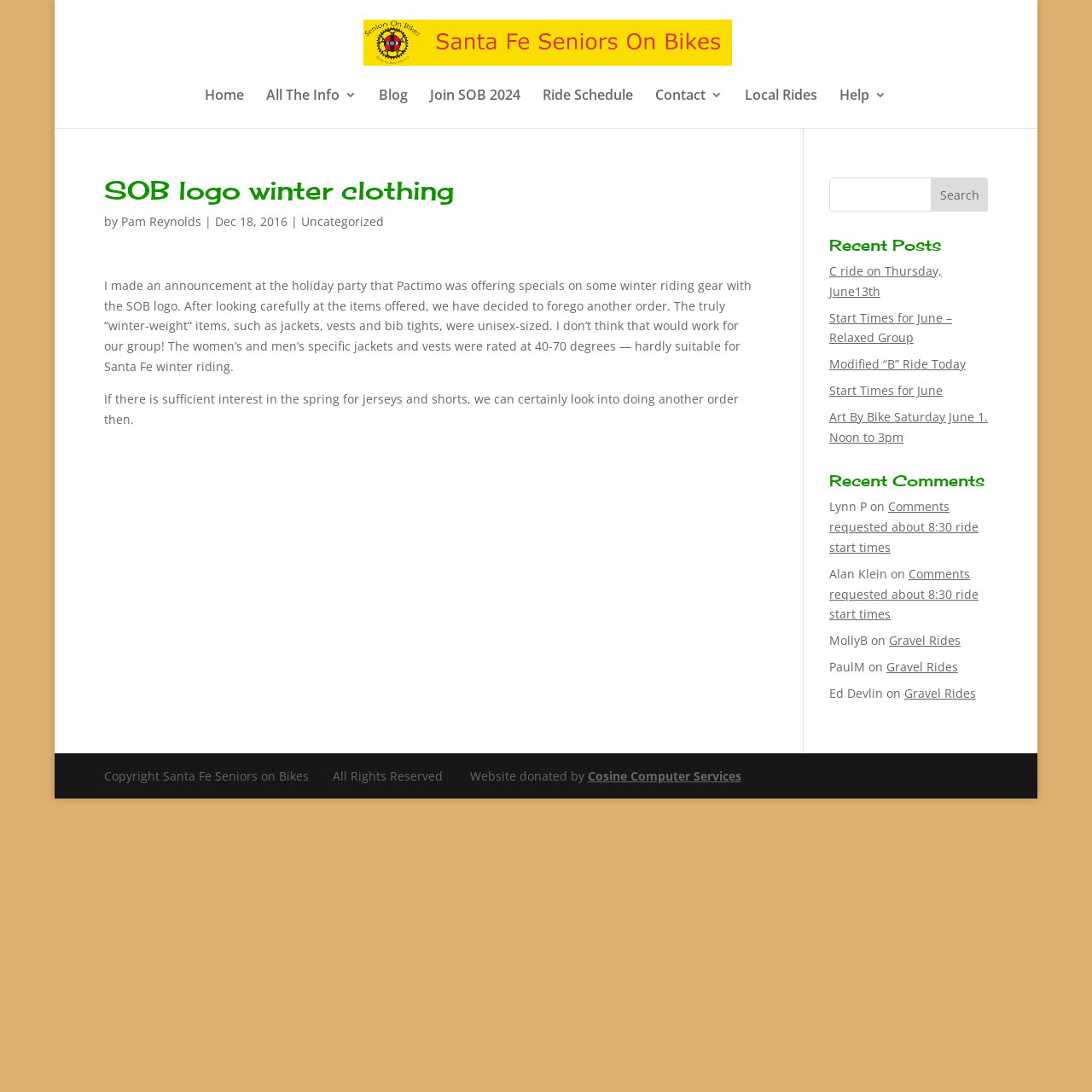Observe the image and answer the following question in detail: How many recent posts are listed?

The recent posts section is located below the search box, and it lists five links to recent posts, including 'C ride on Thursday, June13th', 'Start Times for June – Relaxed Group', and others.